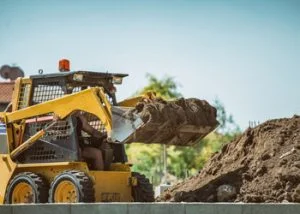Why is it important to avoid construction work above tree root zones?
Using the image, elaborate on the answer with as much detail as possible.

The caption emphasizes the importance of careful site management, particularly concerning tree roots. It highlights that disruptions from construction activities, such as excavation, can jeopardize tree stability. Therefore, it is crucial to avoid construction work directly above root zones to ensure the health and anchoring capacity of trees.